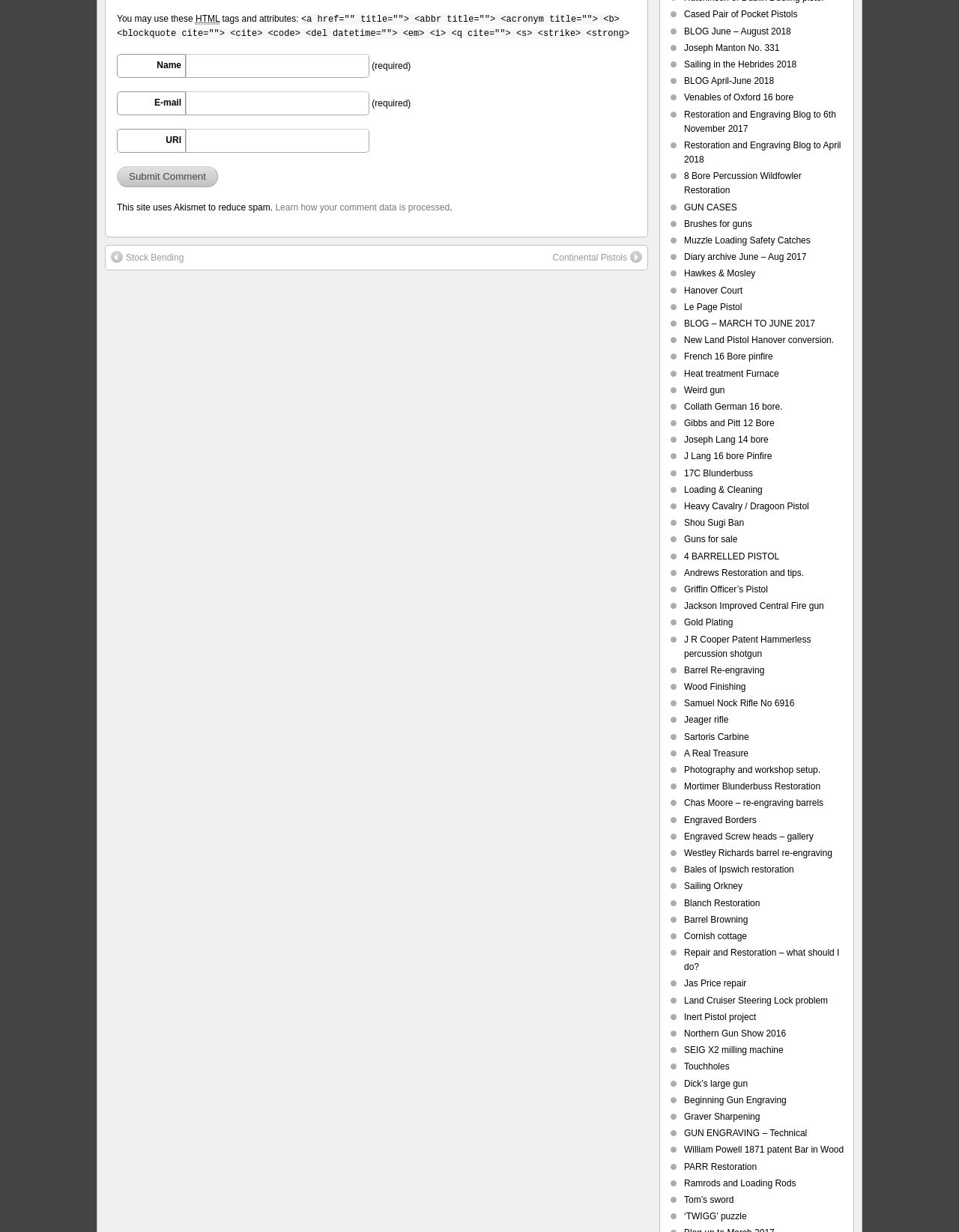Please specify the bounding box coordinates of the element that should be clicked to execute the given instruction: 'Learn how your comment data is processed'. Ensure the coordinates are four float numbers between 0 and 1, expressed as [left, top, right, bottom].

[0.287, 0.164, 0.469, 0.173]